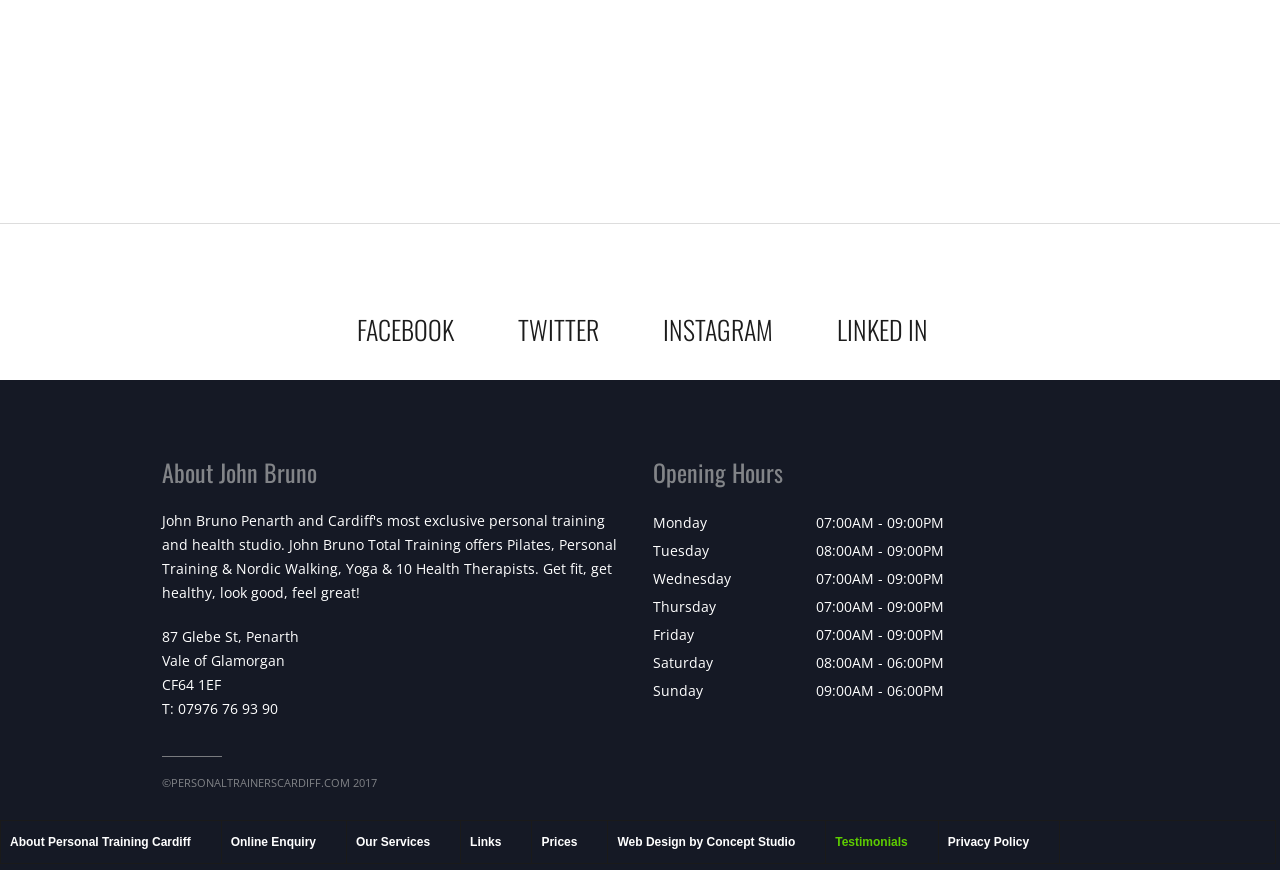Locate the bounding box coordinates of the element you need to click to accomplish the task described by this instruction: "Contact Jonathan".

None